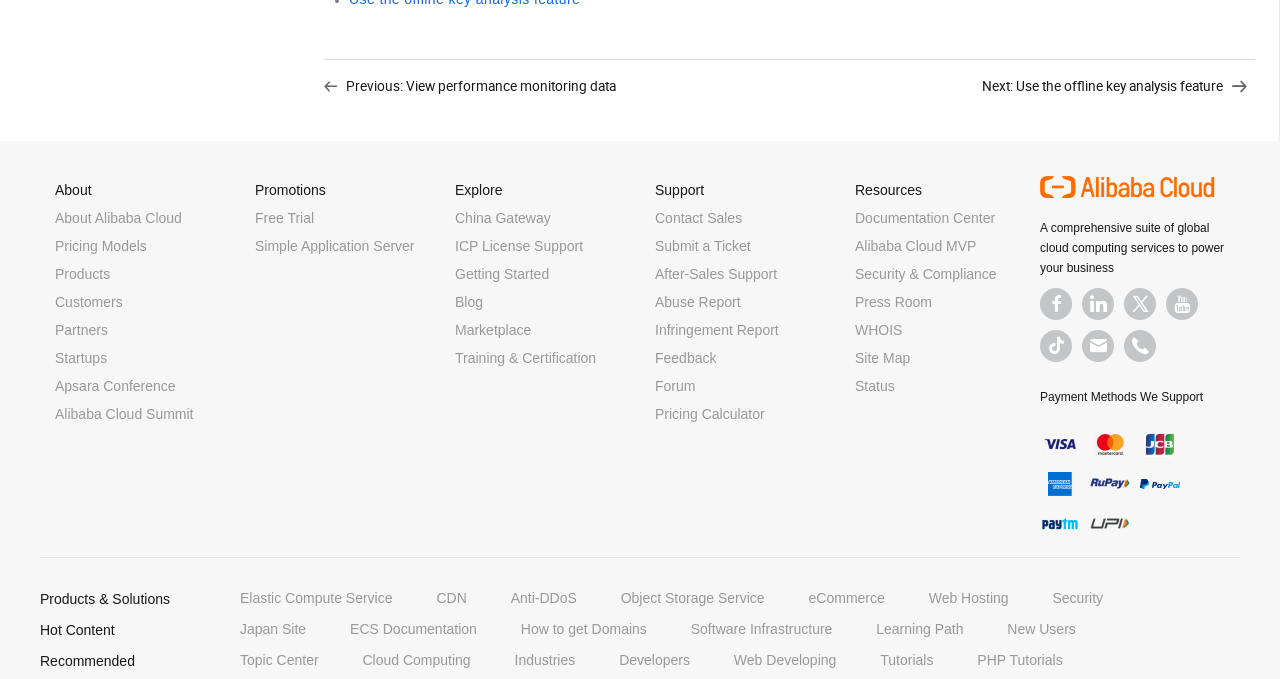Identify the bounding box coordinates necessary to click and complete the given instruction: "Contact us through email".

[0.845, 0.486, 0.87, 0.533]